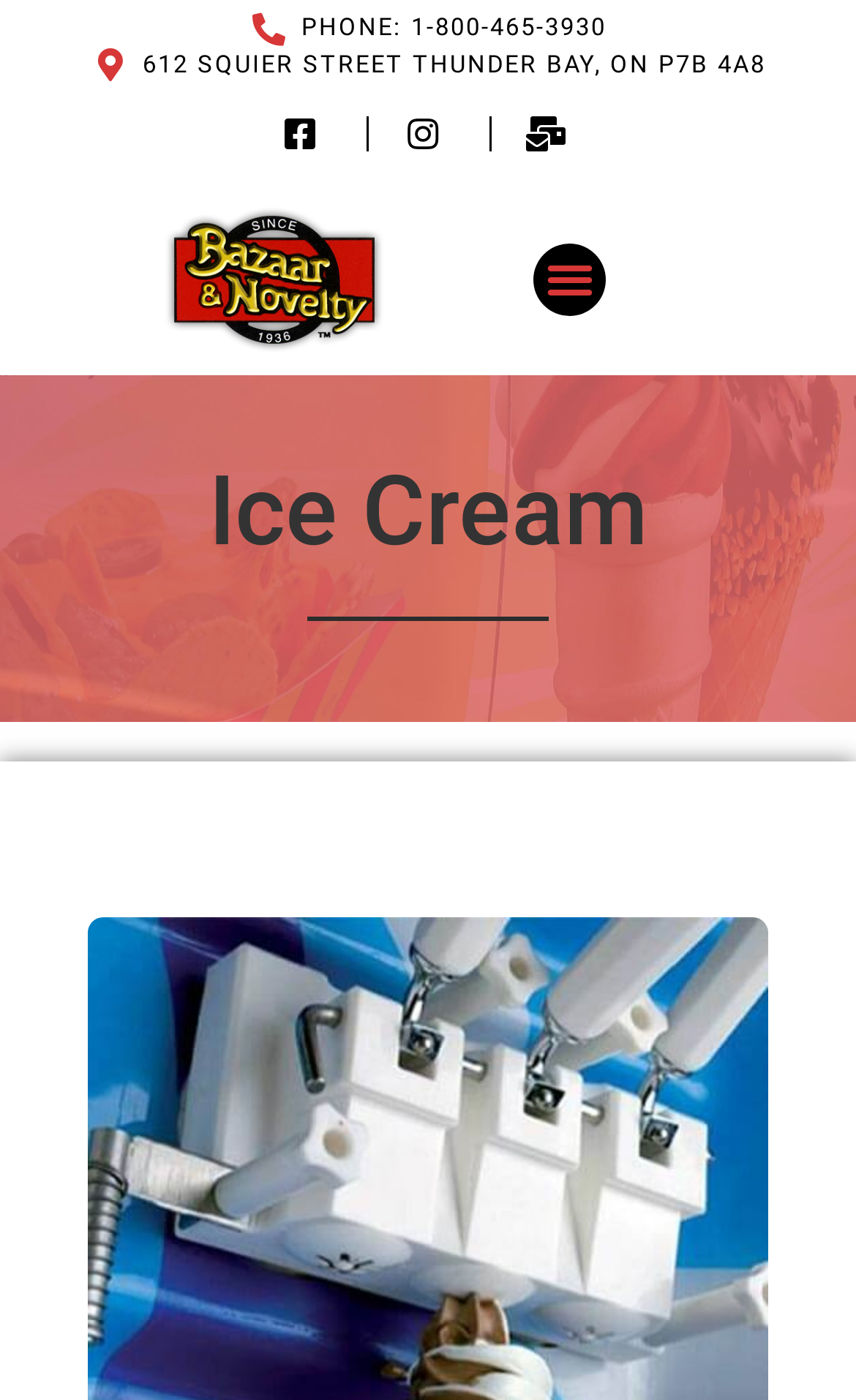Using the provided element description: "Phone: 1-800-465-3930", identify the bounding box coordinates. The coordinates should be four floats between 0 and 1 in the order [left, top, right, bottom].

[0.291, 0.008, 0.709, 0.034]